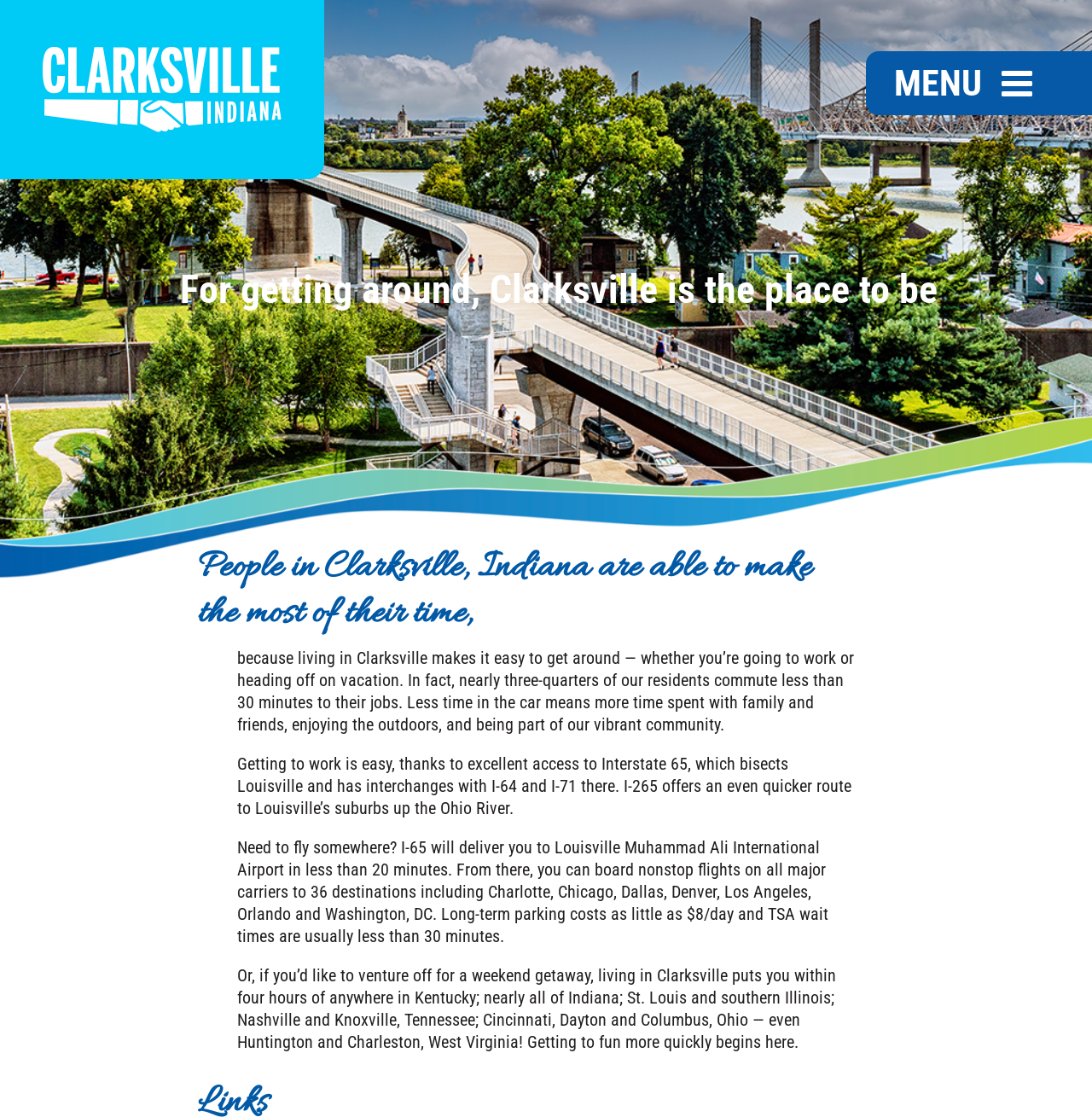How many destinations can you fly to nonstop from Louisville Muhammad Ali International Airport?
We need a detailed and meticulous answer to the question.

According to the webpage, you can board nonstop flights on all major carriers to 36 destinations from Louisville Muhammad Ali International Airport, making it a convenient hub for air travel.